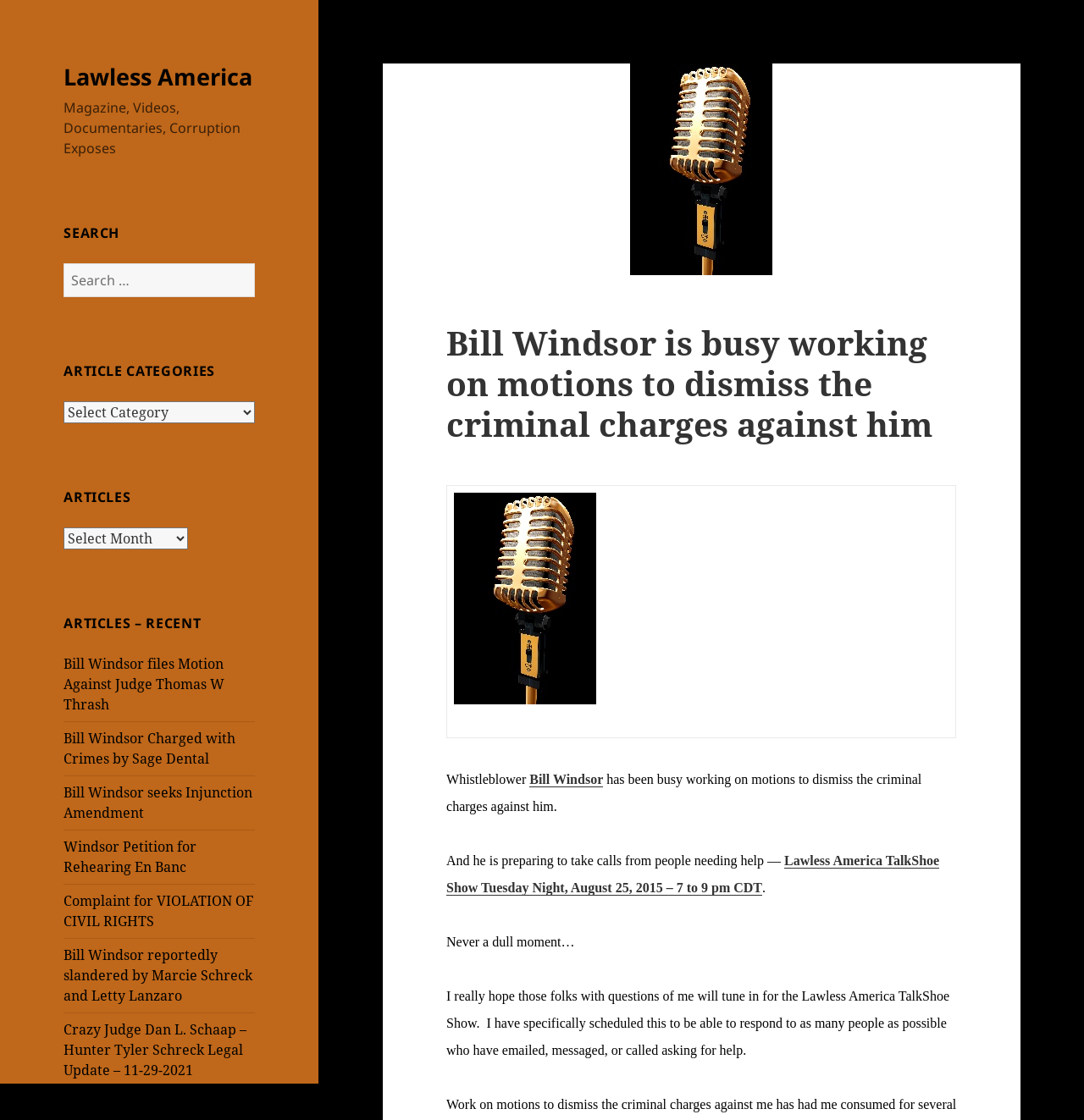Pinpoint the bounding box coordinates of the clickable area necessary to execute the following instruction: "download the State of the CRM Market 2019 Report". The coordinates should be given as four float numbers between 0 and 1, namely [left, top, right, bottom].

None